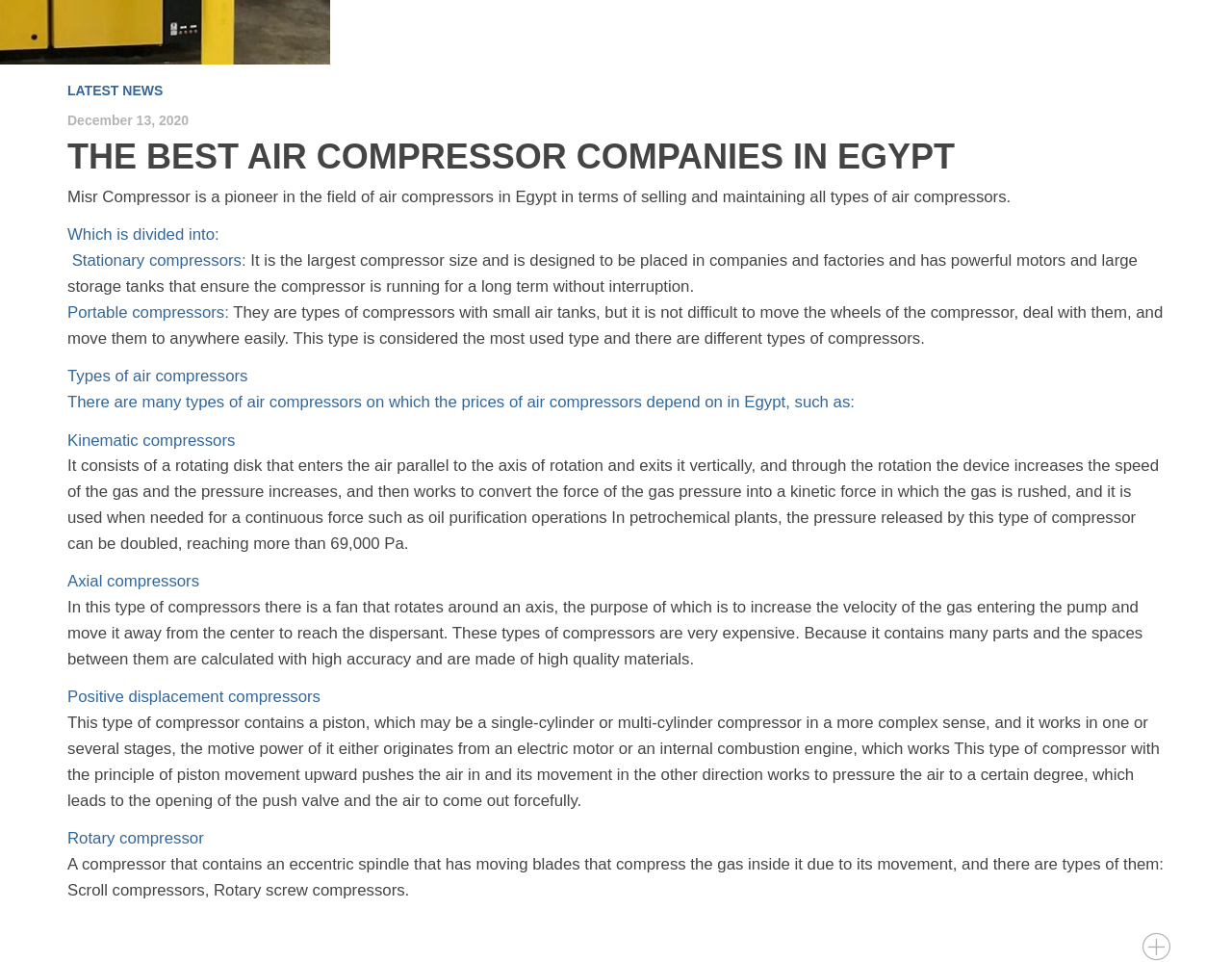Find the bounding box of the web element that fits this description: "latest news".

[0.055, 0.086, 0.132, 0.102]